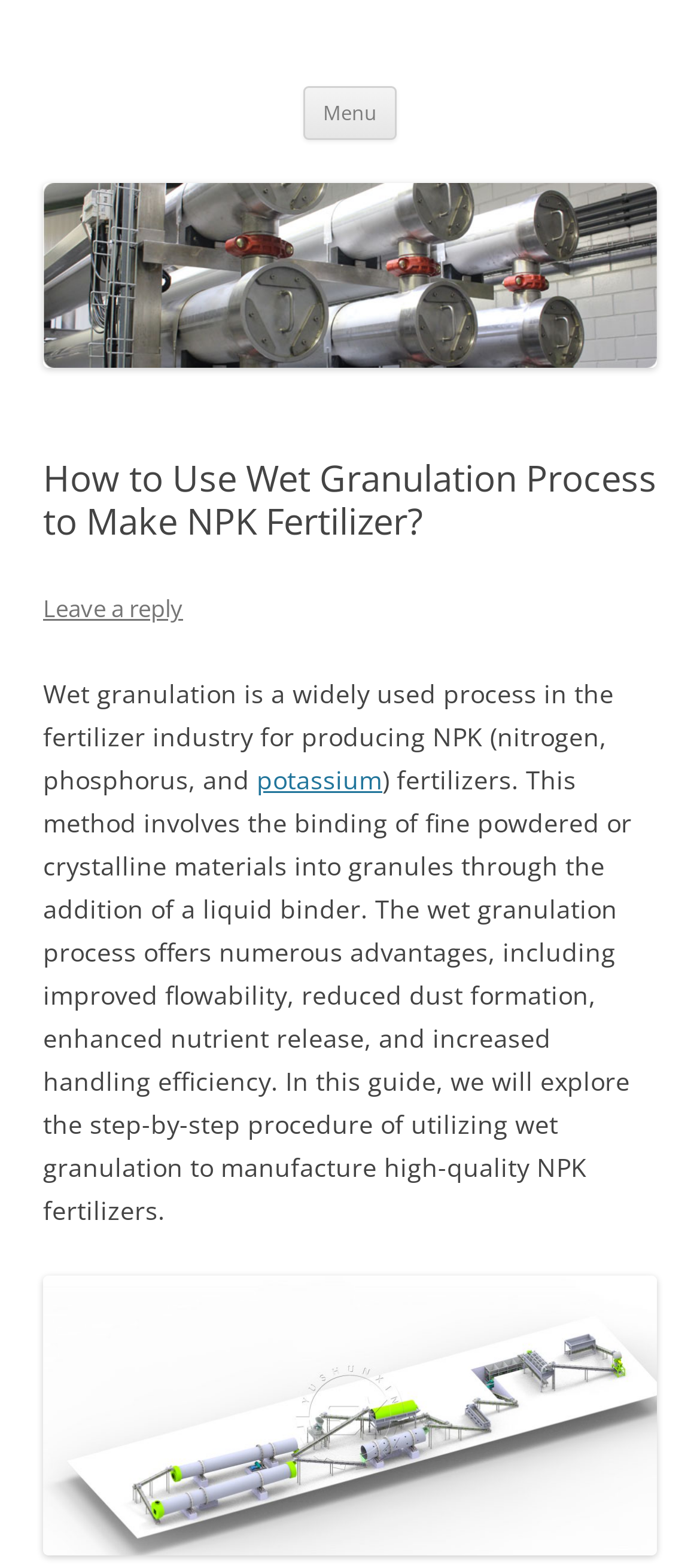What are the advantages of wet granulation process?
Refer to the image and provide a one-word or short phrase answer.

Improved flowability, reduced dust formation, etc.